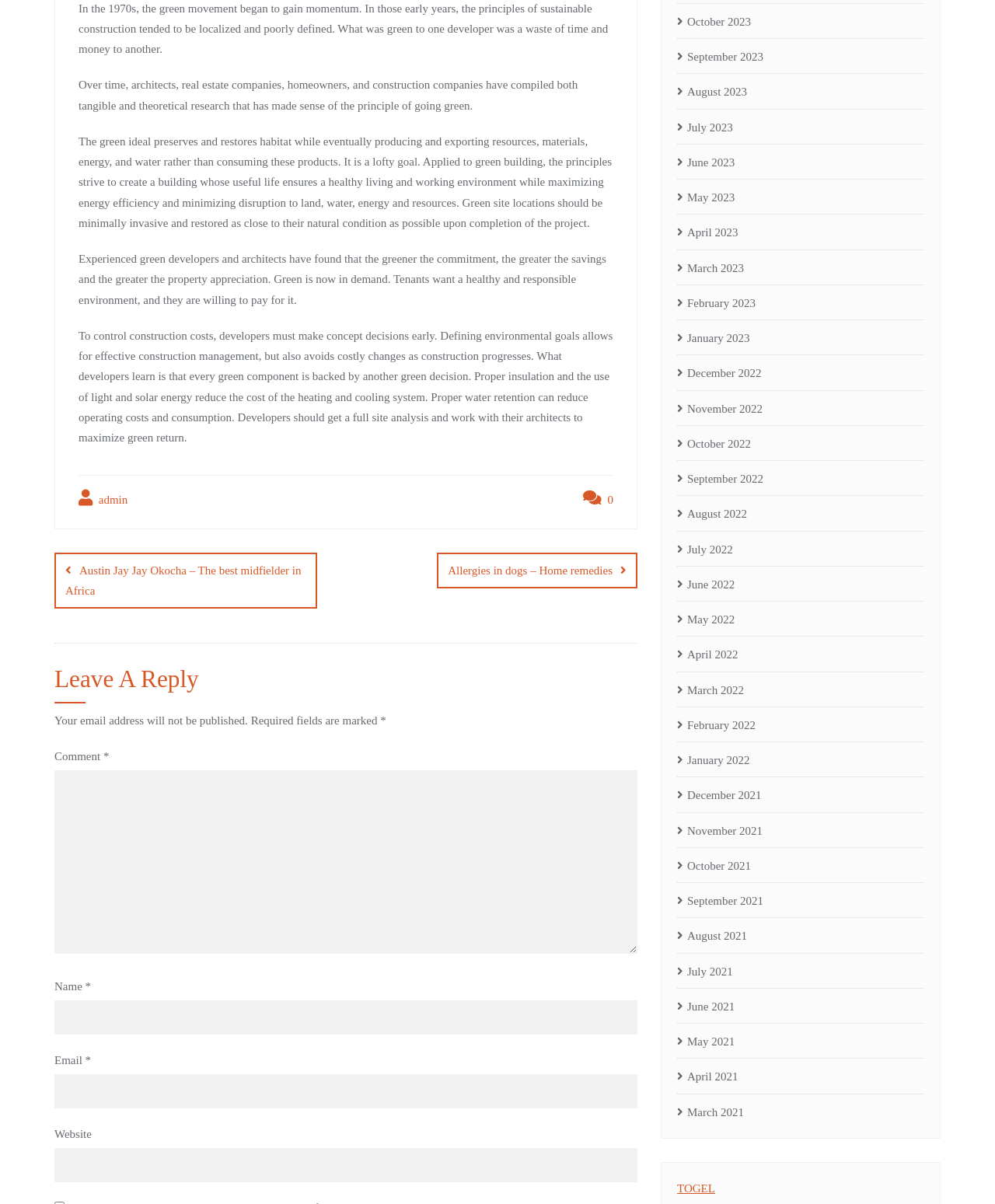What is required to be filled in the comment section?
Analyze the image and deliver a detailed answer to the question.

In the comment section, there are three text boxes: 'Name *', 'Email *', and 'Comment *'. The asterisk symbol indicates that these fields are required to be filled in.